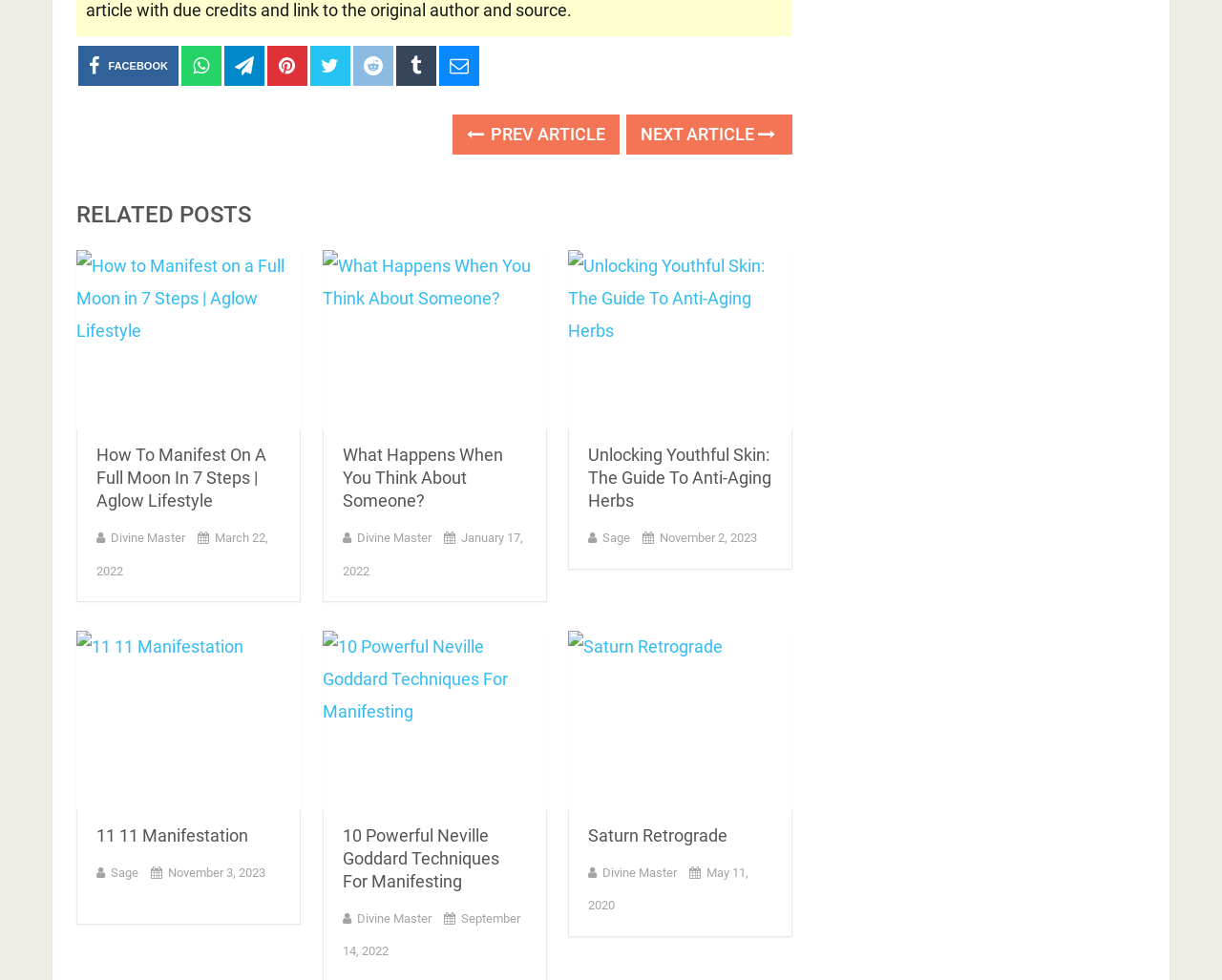Determine the bounding box coordinates for the area that needs to be clicked to fulfill this task: "Click the 'Get Help Now' button". The coordinates must be given as four float numbers between 0 and 1, i.e., [left, top, right, bottom].

None